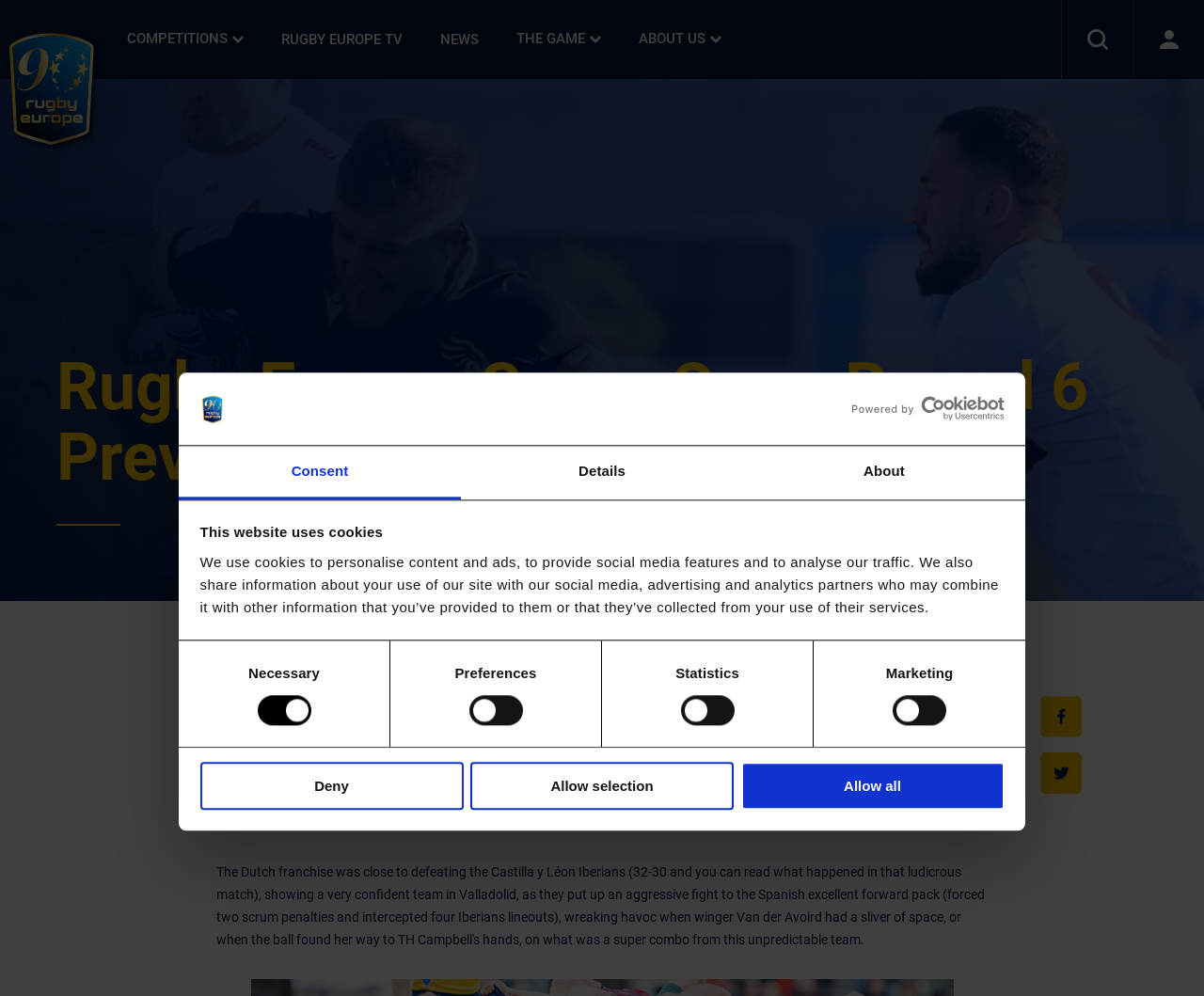How many tabs are in the tablist?
Based on the image, give a concise answer in the form of a single word or short phrase.

3